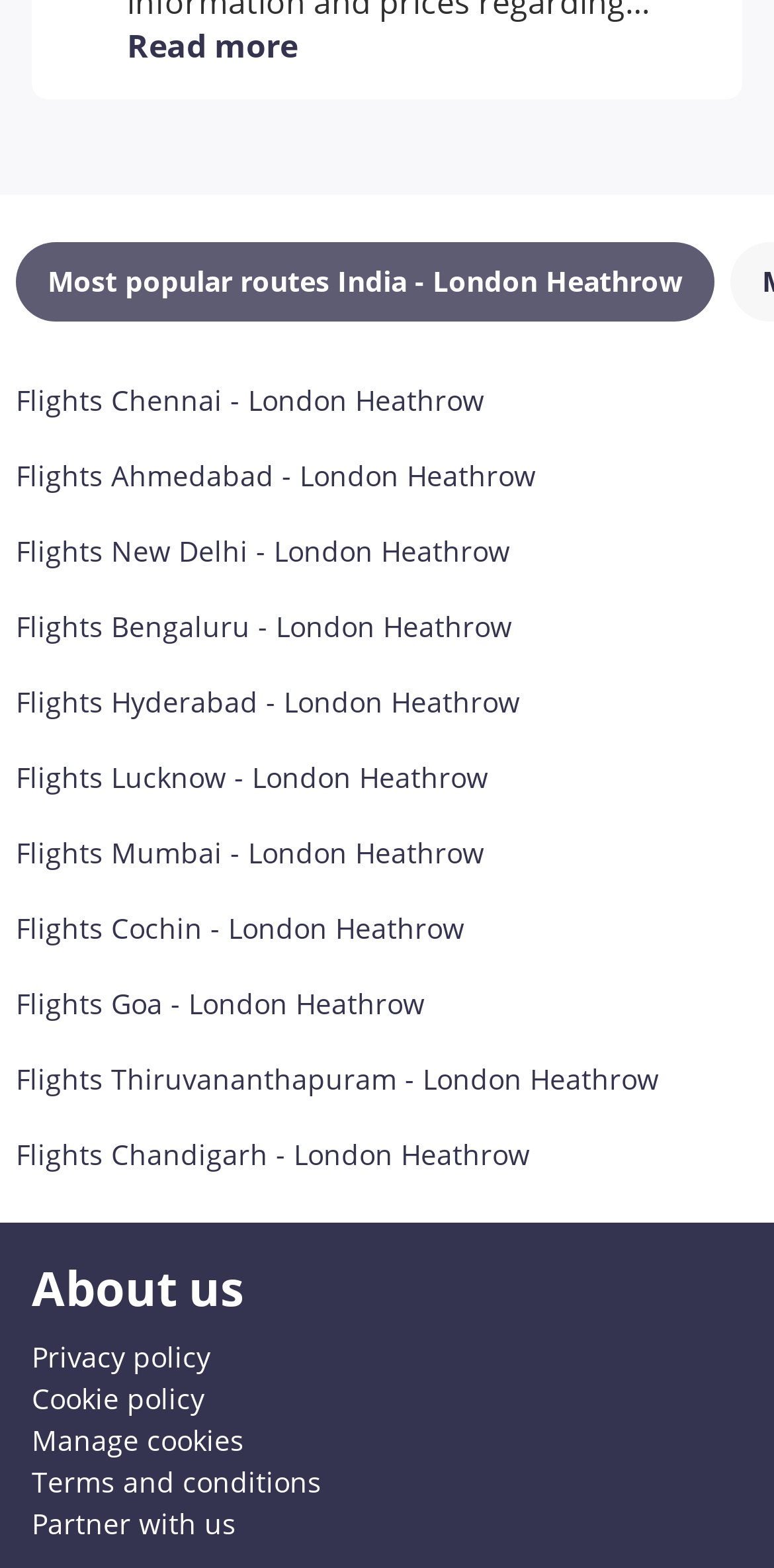Please answer the following question using a single word or phrase: 
What is the second link in the top section?

for more details